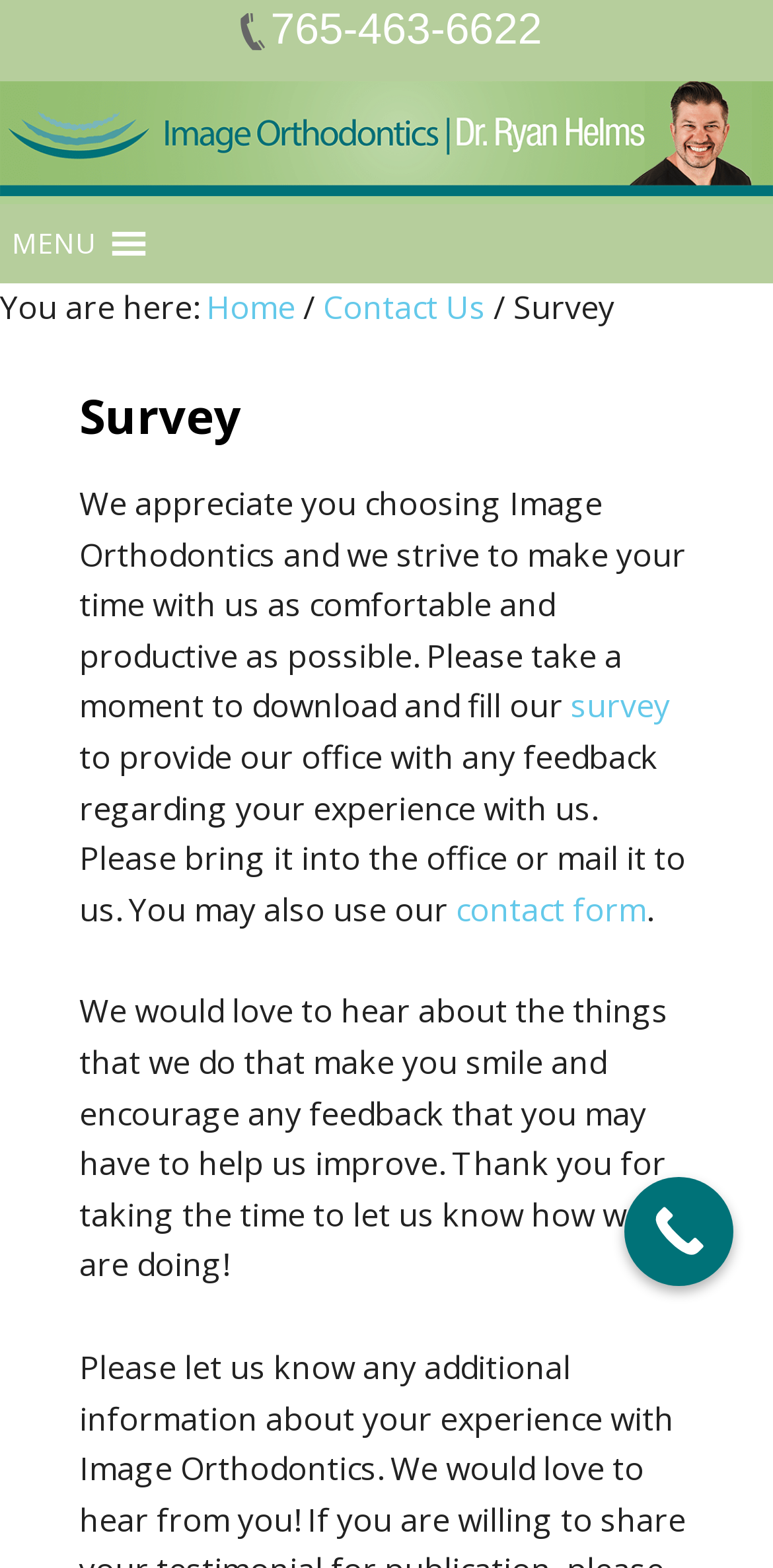Please provide a detailed answer to the question below based on the screenshot: 
What is the current page of the website?

The current page of the website can be determined by looking at the breadcrumb navigation, which shows 'Home > Contact Us > Survey', indicating that the current page is the survey page.